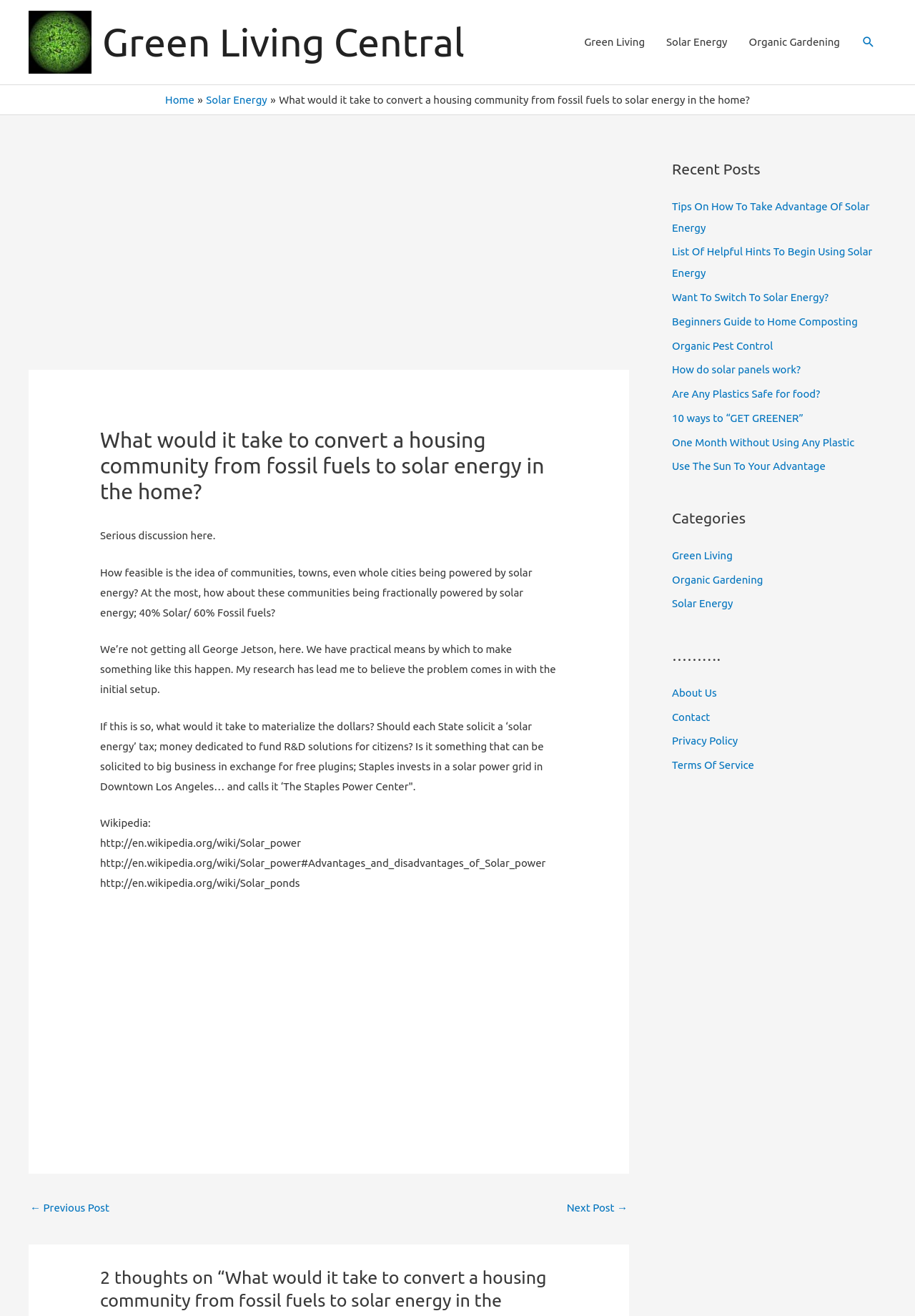Locate the bounding box coordinates of the element that should be clicked to execute the following instruction: "Explore the 'Solar Energy' category".

[0.734, 0.454, 0.801, 0.463]